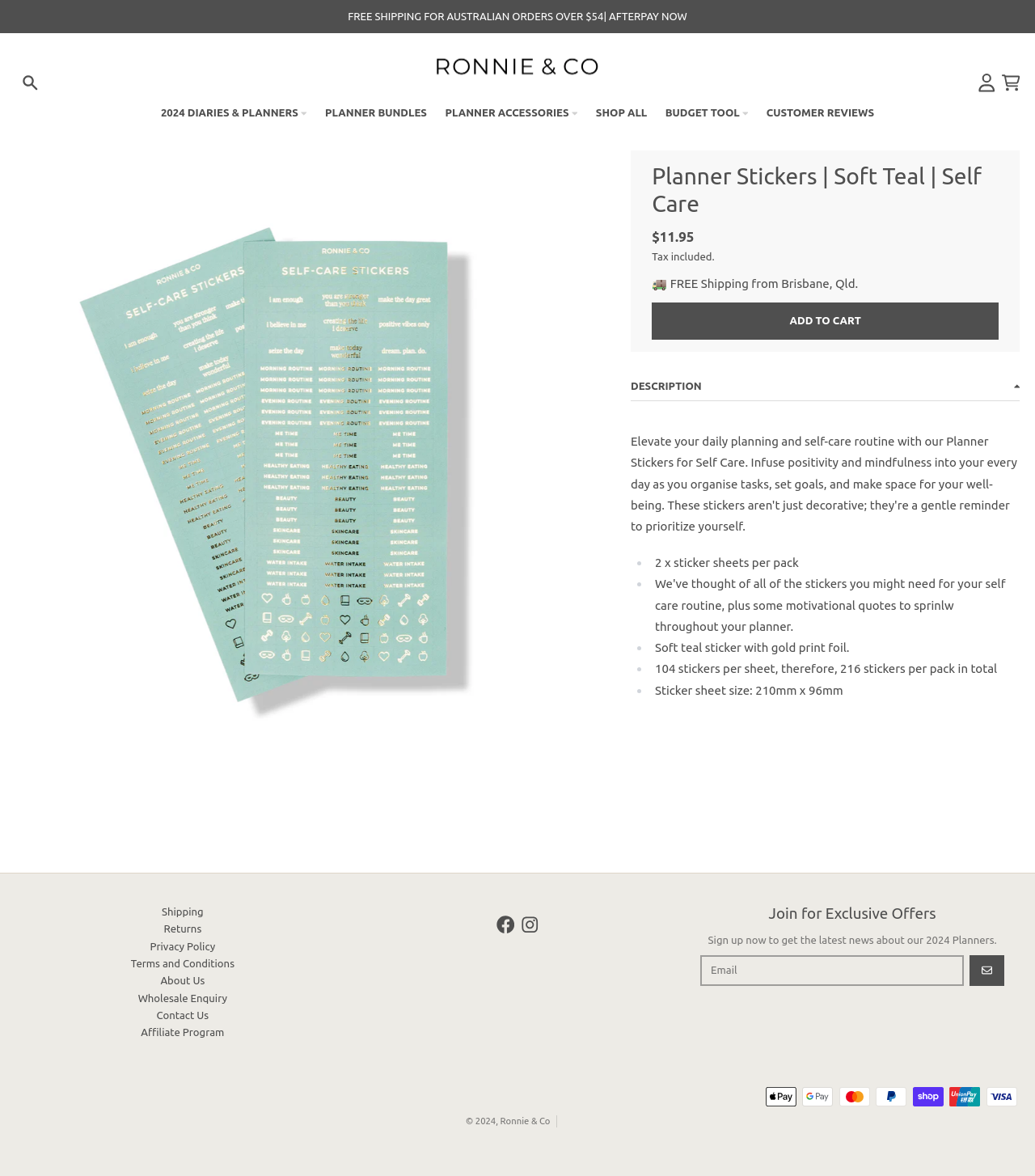What is the size of the sticker sheet?
Please give a detailed and elaborate explanation in response to the question.

The size of the sticker sheet can be found in the product description, where it is stated as 'Sticker sheet size: 210mm x 96mm'.